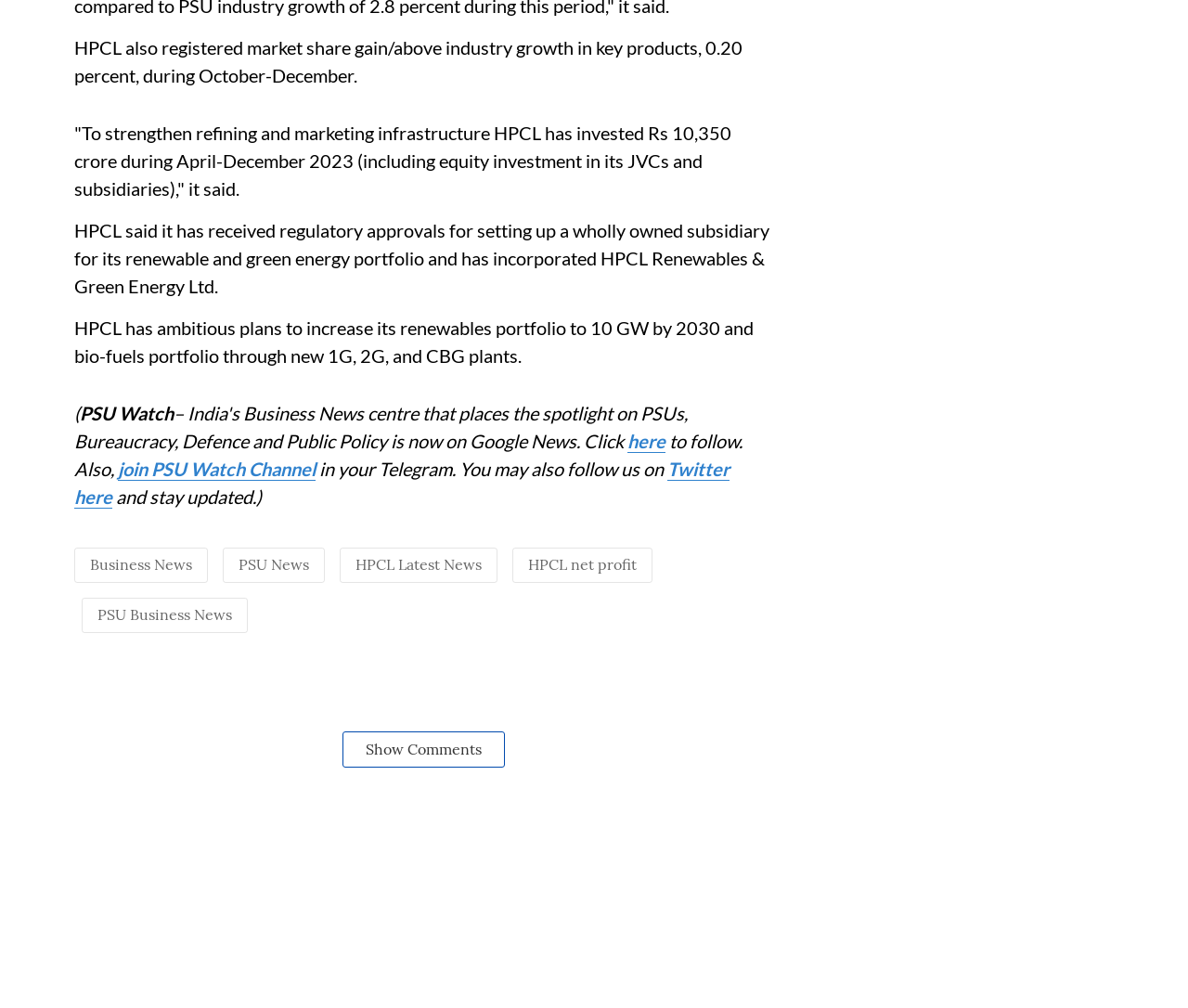What is the name of HPCL's wholly owned subsidiary for renewable and green energy?
Based on the visual details in the image, please answer the question thoroughly.

According to the webpage, HPCL has received regulatory approvals for setting up a wholly owned subsidiary for its renewable and green energy portfolio and has incorporated HPCL Renewables & Green Energy Ltd, as stated in the StaticText element with OCR text 'HPCL said it has received regulatory approvals for setting up a wholly owned subsidiary for its renewable and green energy portfolio and has incorporated HPCL Renewables & Green Energy Ltd.'